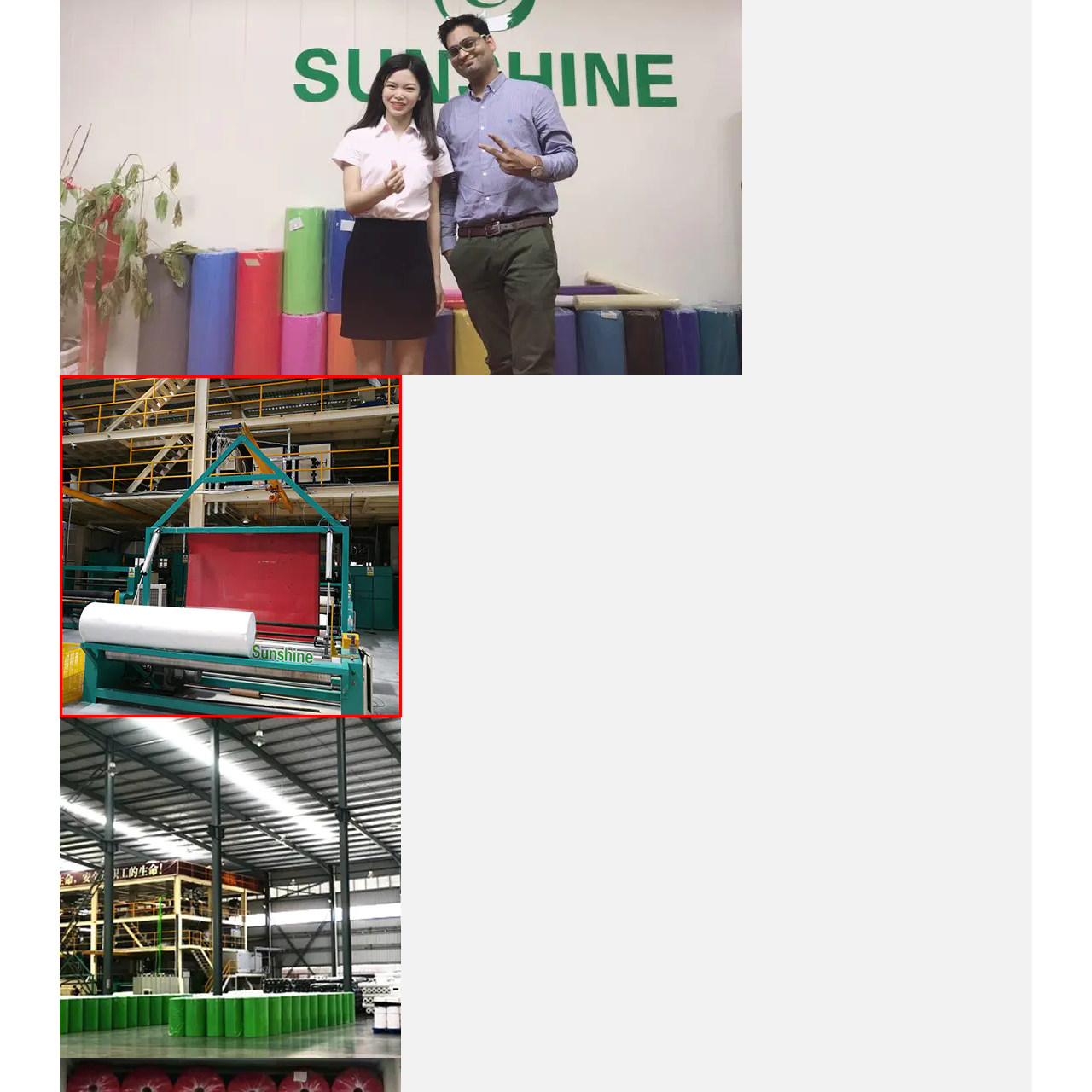What is the focus of the fabric customization?
Check the image enclosed by the red bounding box and reply to the question using a single word or phrase.

outdoor applications